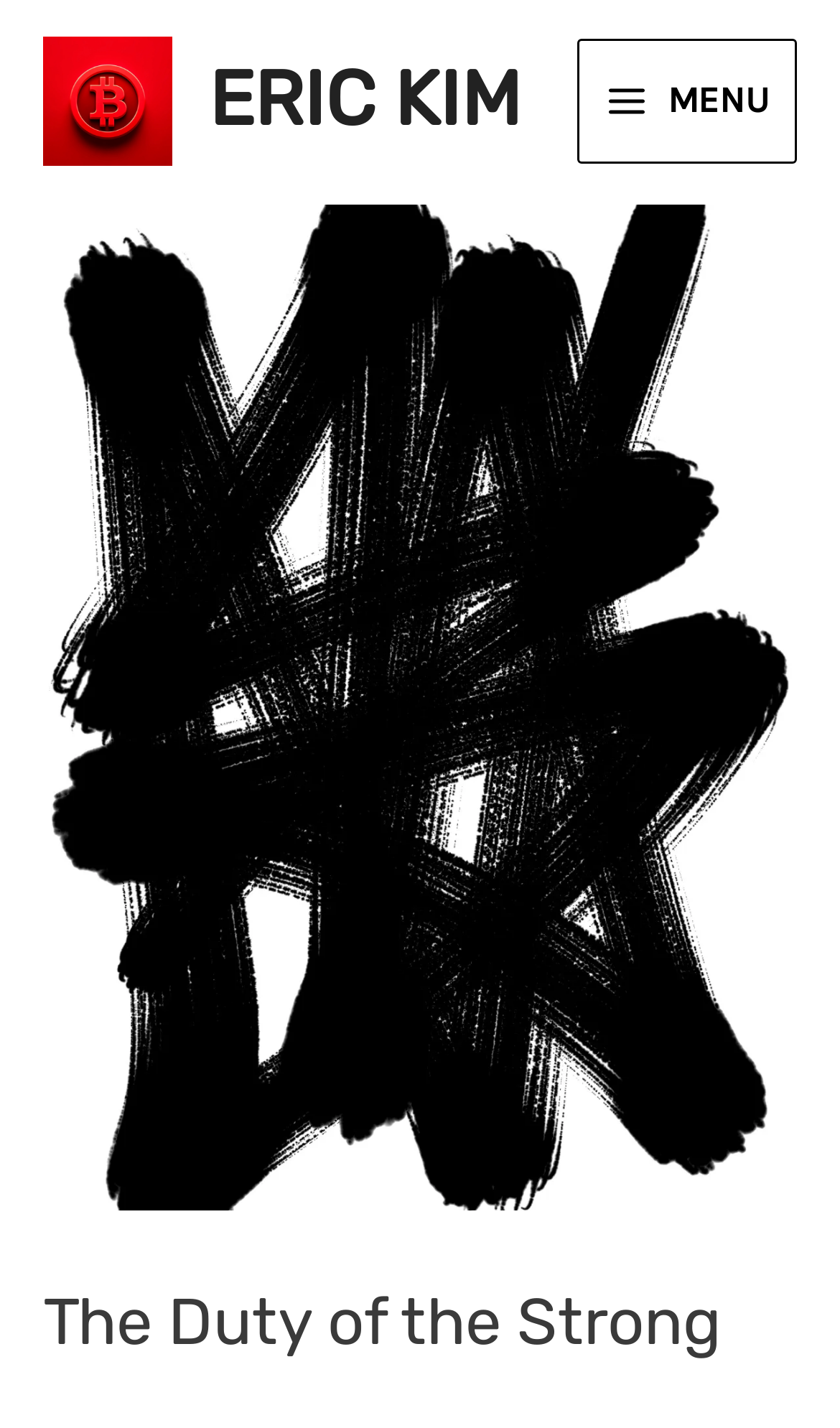What is the position of the main menu button?
Based on the visual details in the image, please answer the question thoroughly.

By analyzing the bounding box coordinates of the main menu button, I found that it is located at the top right corner of the webpage, with x1 and y1 coordinates being 0.686 and 0.028 respectively.